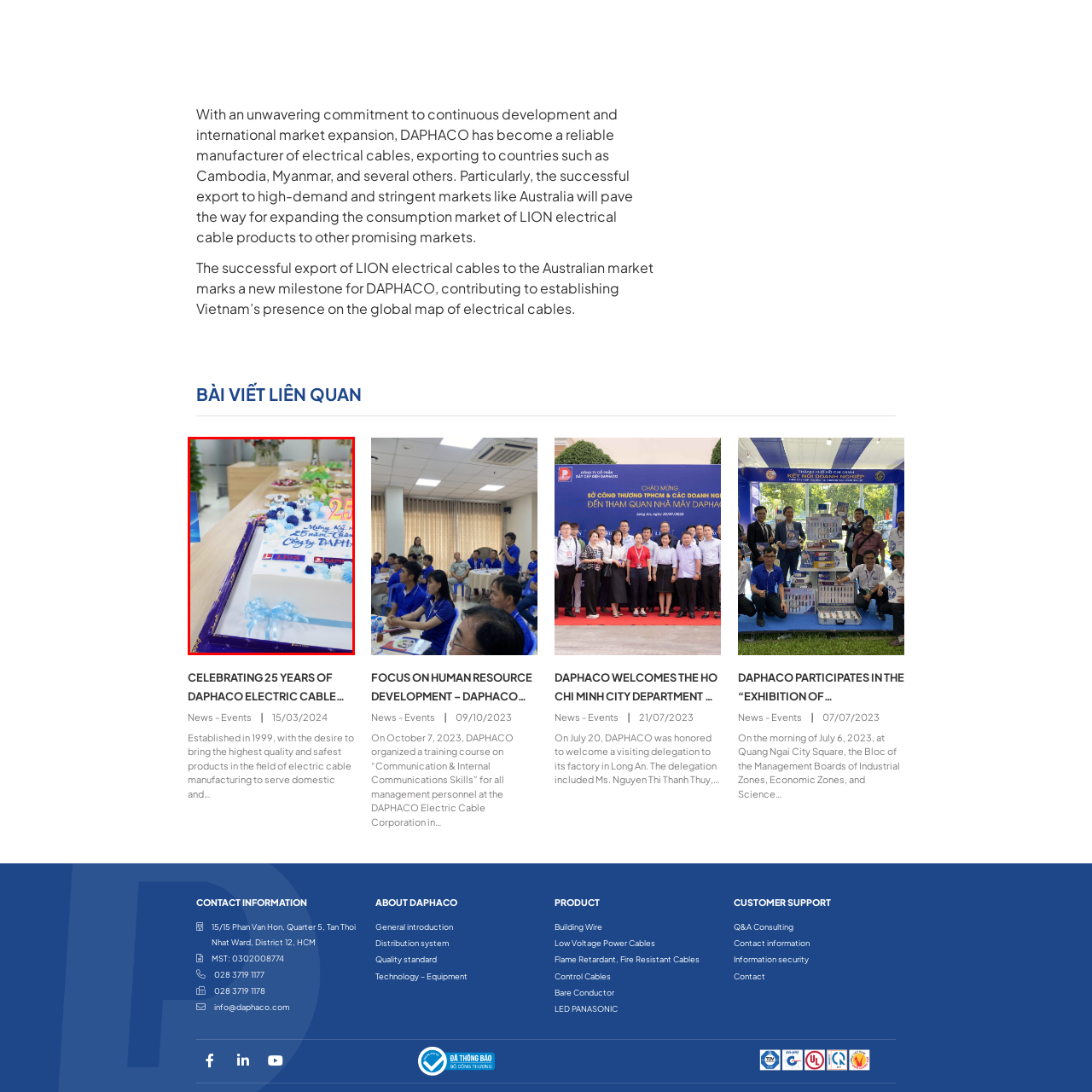Observe the highlighted image and answer the following: What is the language of the inscription on the cake?

Vietnamese